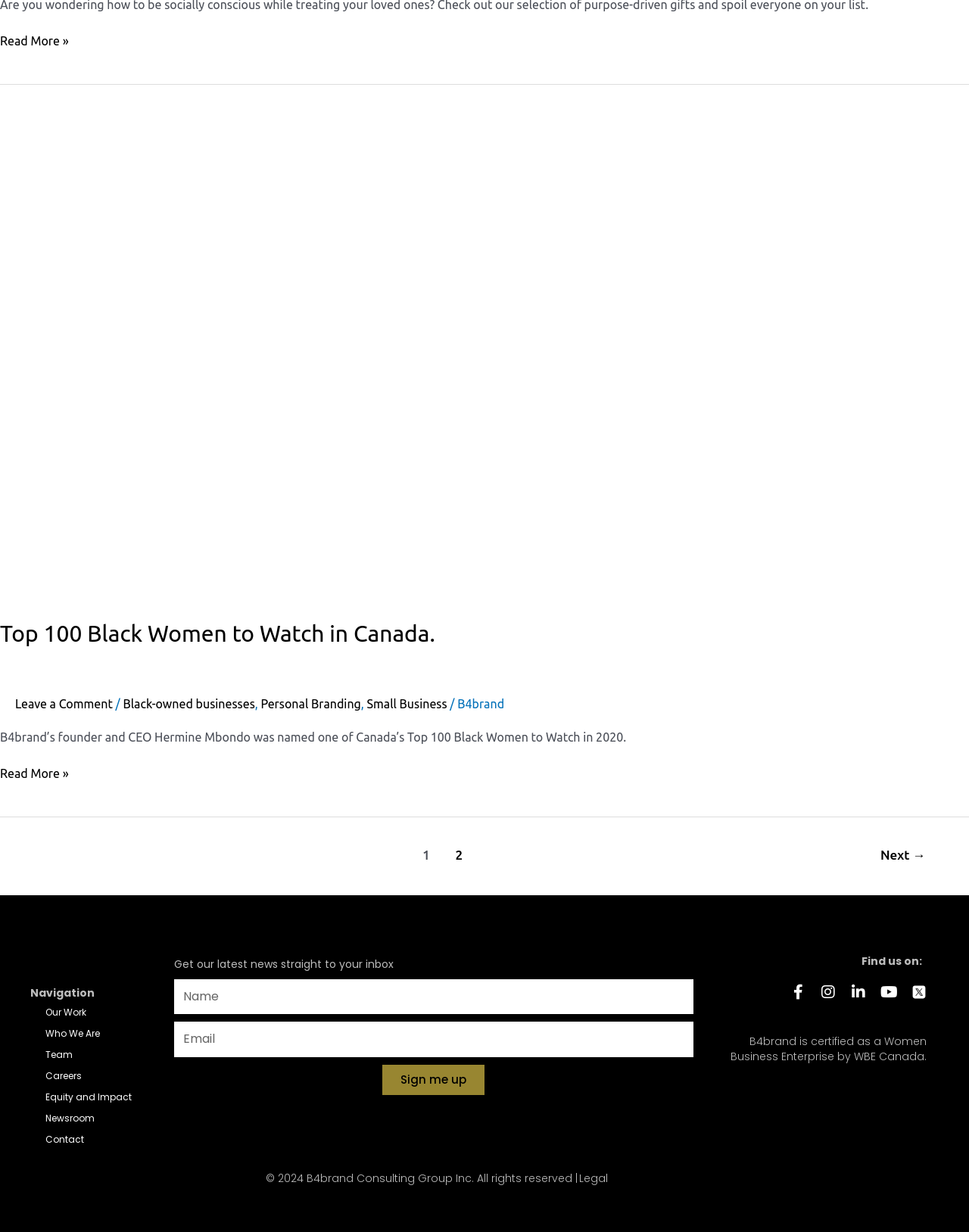What is the certification held by B4brand?
Please describe in detail the information shown in the image to answer the question.

The text 'B4brand is certified as a Women Business Enterprise by WBE Canada.' indicates that B4brand holds the certification of Women Business Enterprise.